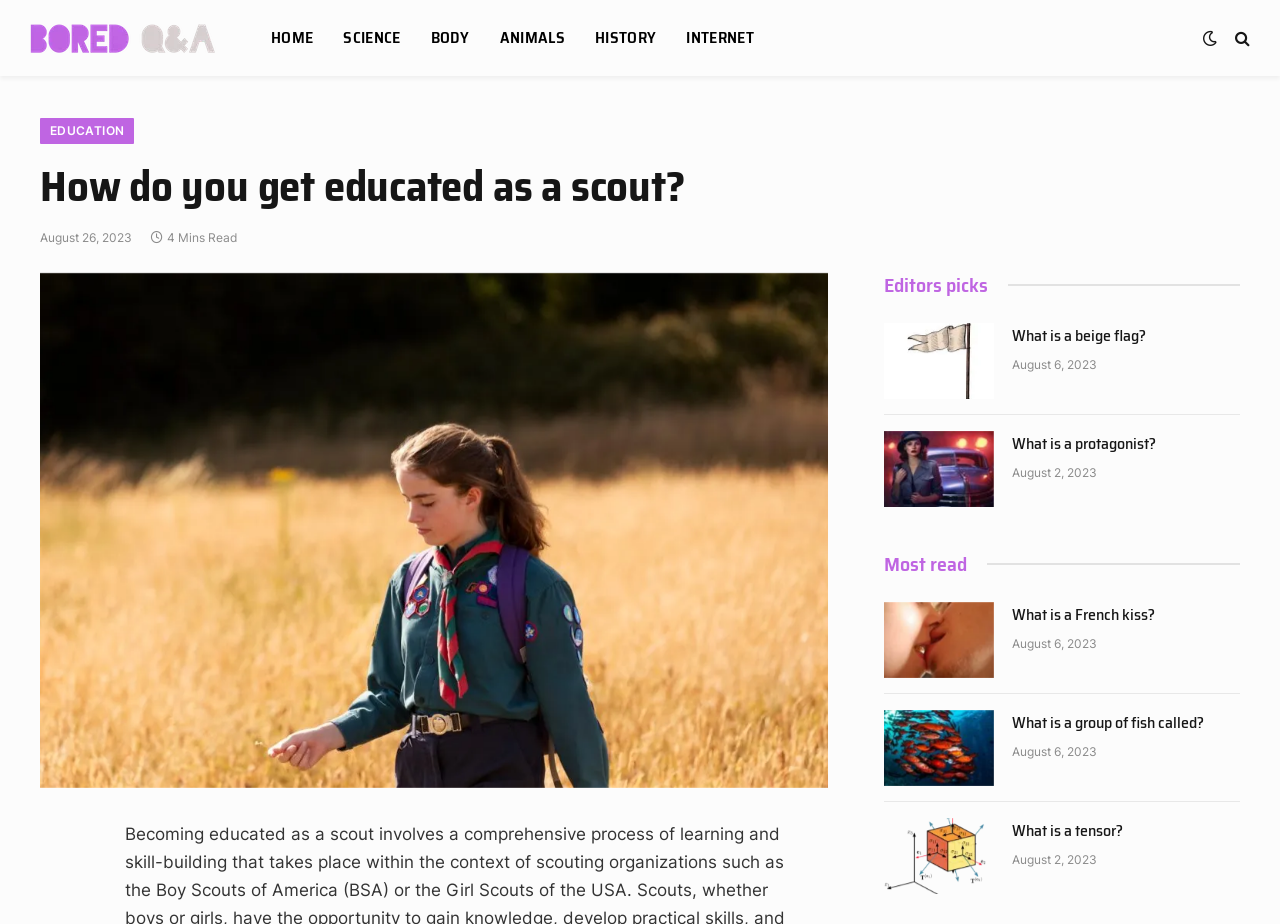What is the date of the article 'What is a beige flag?'?
Provide a concise answer using a single word or phrase based on the image.

August 6, 2023